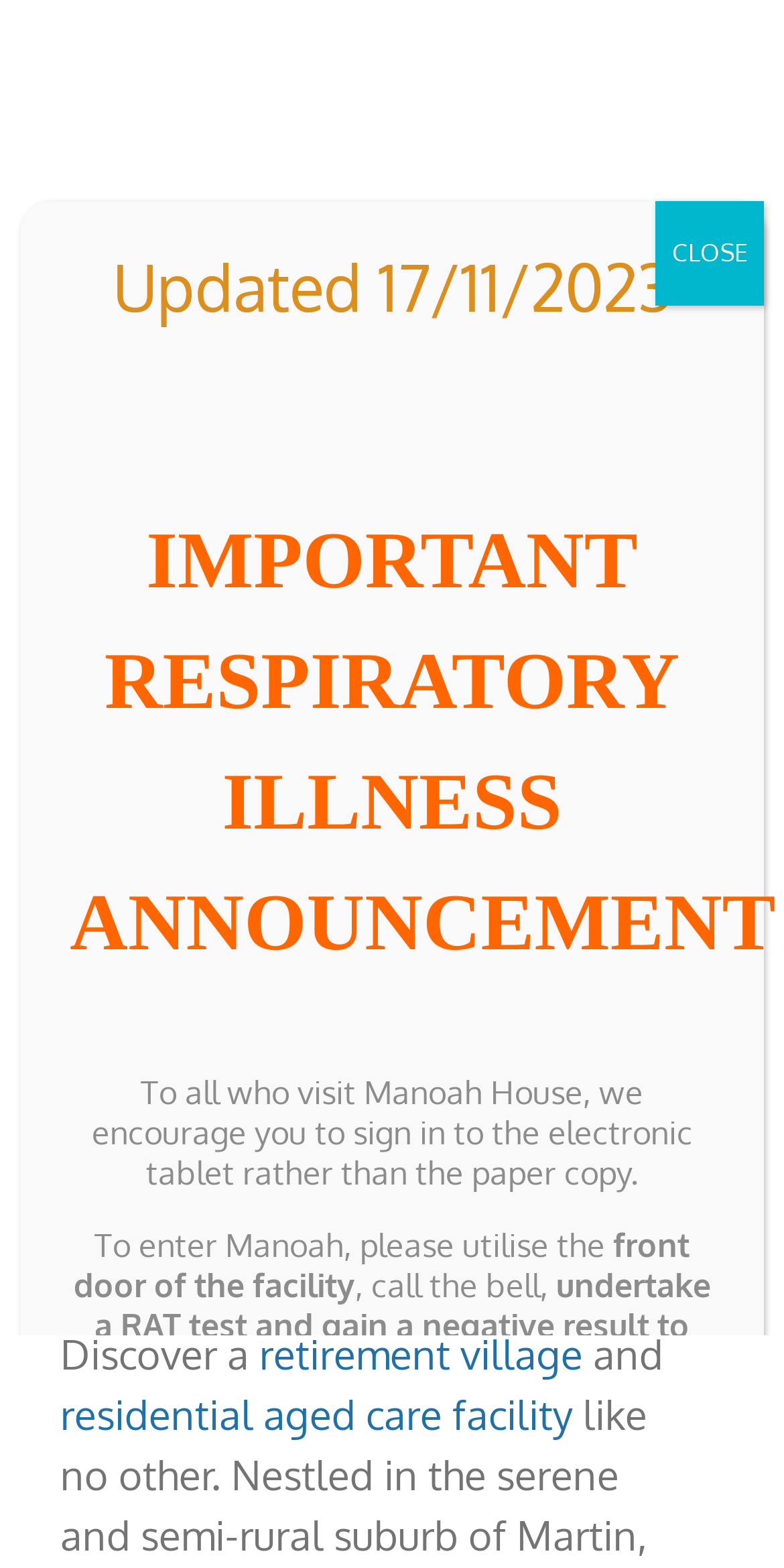Determine the bounding box coordinates for the UI element matching this description: "aria-label="Toggle mobile menu"".

[0.831, 0.051, 0.885, 0.078]